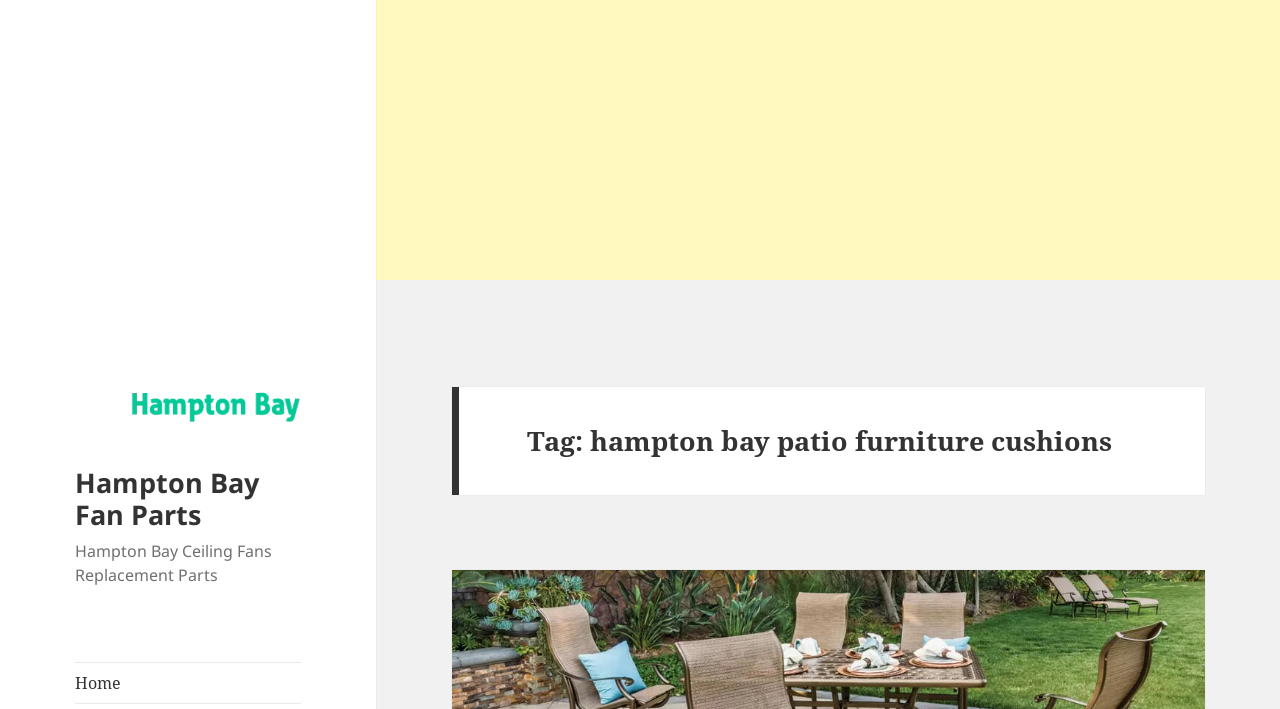What type of products are featured on this webpage?
Please provide a comprehensive answer based on the contents of the image.

Based on the webpage content, I can see links and headings related to Hampton Bay Ceiling Fans Parts and Hampton Bay Patio Furniture Cushions, which suggests that this webpage is featuring products from the Hampton Bay brand.